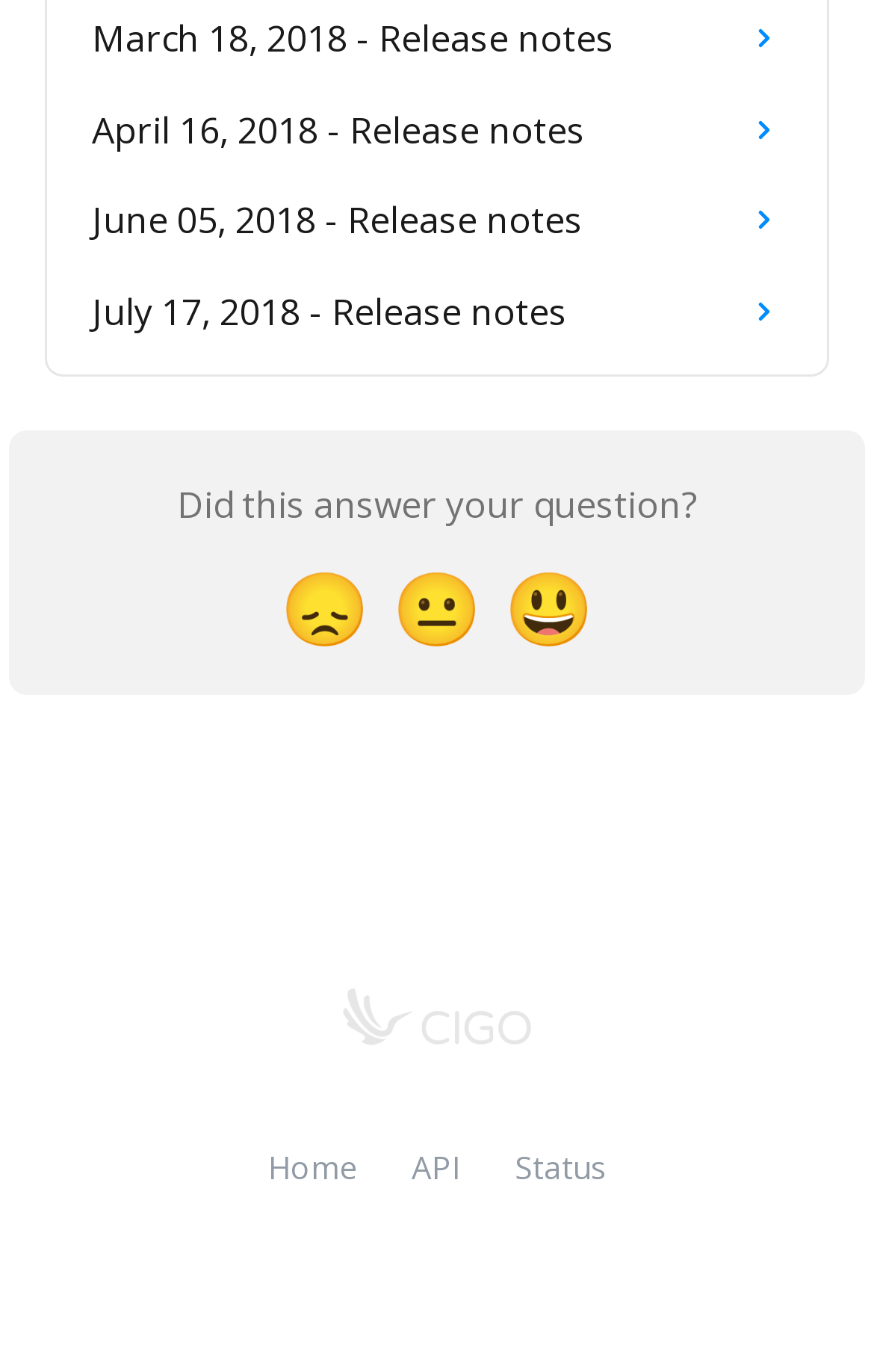Specify the bounding box coordinates of the area to click in order to execute this command: 'Discover how to harness the power of your Zodiac Sign as a writer'. The coordinates should consist of four float numbers ranging from 0 to 1, and should be formatted as [left, top, right, bottom].

None